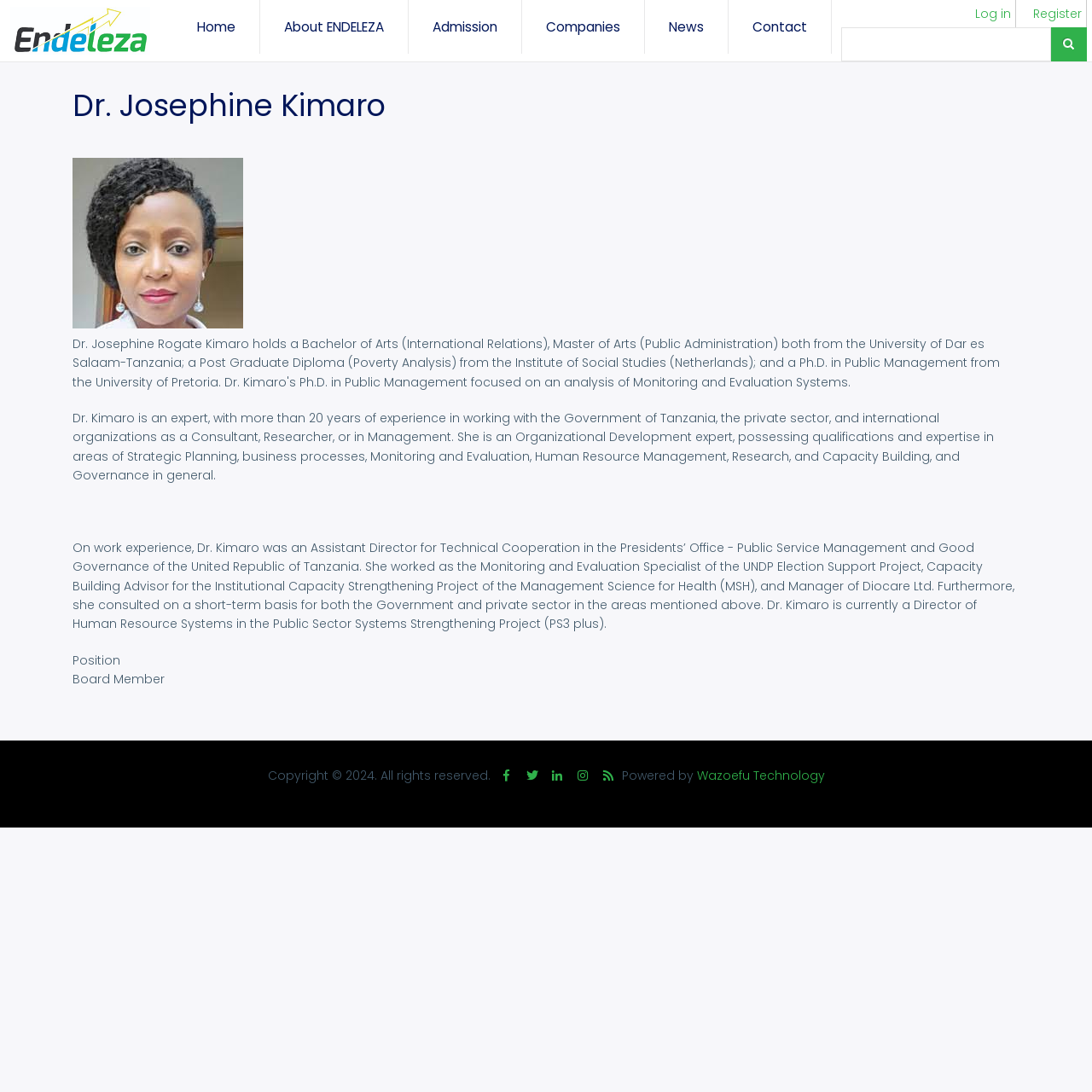Utilize the details in the image to give a detailed response to the question: What is the name of the project mentioned on this webpage?

The meta description of the webpage mentions 'Endeleza Project', which suggests that the webpage is related to this project. However, the webpage does not provide further information about the project.